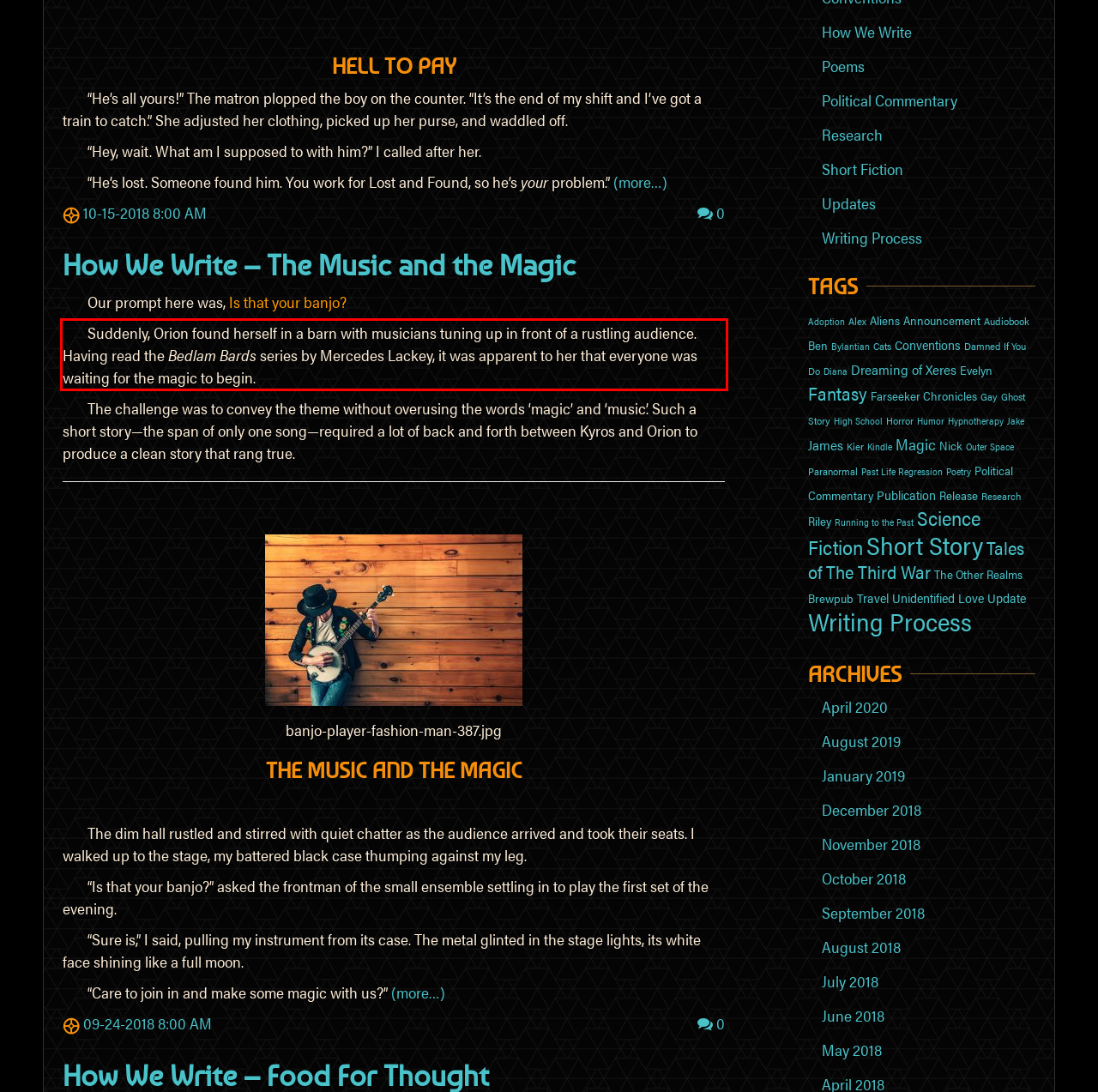From the provided screenshot, extract the text content that is enclosed within the red bounding box.

Suddenly, Orion found herself in a barn with musicians tuning up in front of a rustling audience. Having read the Bedlam Bards series by Mercedes Lackey, it was apparent to her that everyone was waiting for the magic to begin.